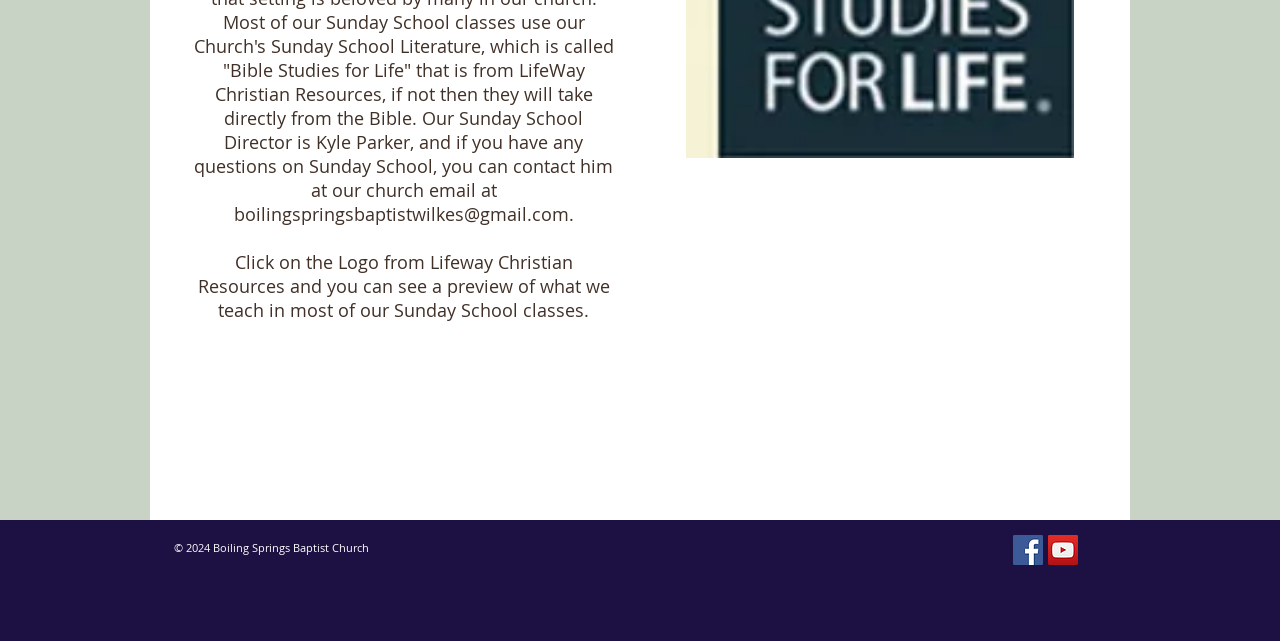Can you find the bounding box coordinates for the UI element given this description: "aria-label="YouTube Social Icon""? Provide the coordinates as four float numbers between 0 and 1: [left, top, right, bottom].

[0.819, 0.835, 0.842, 0.882]